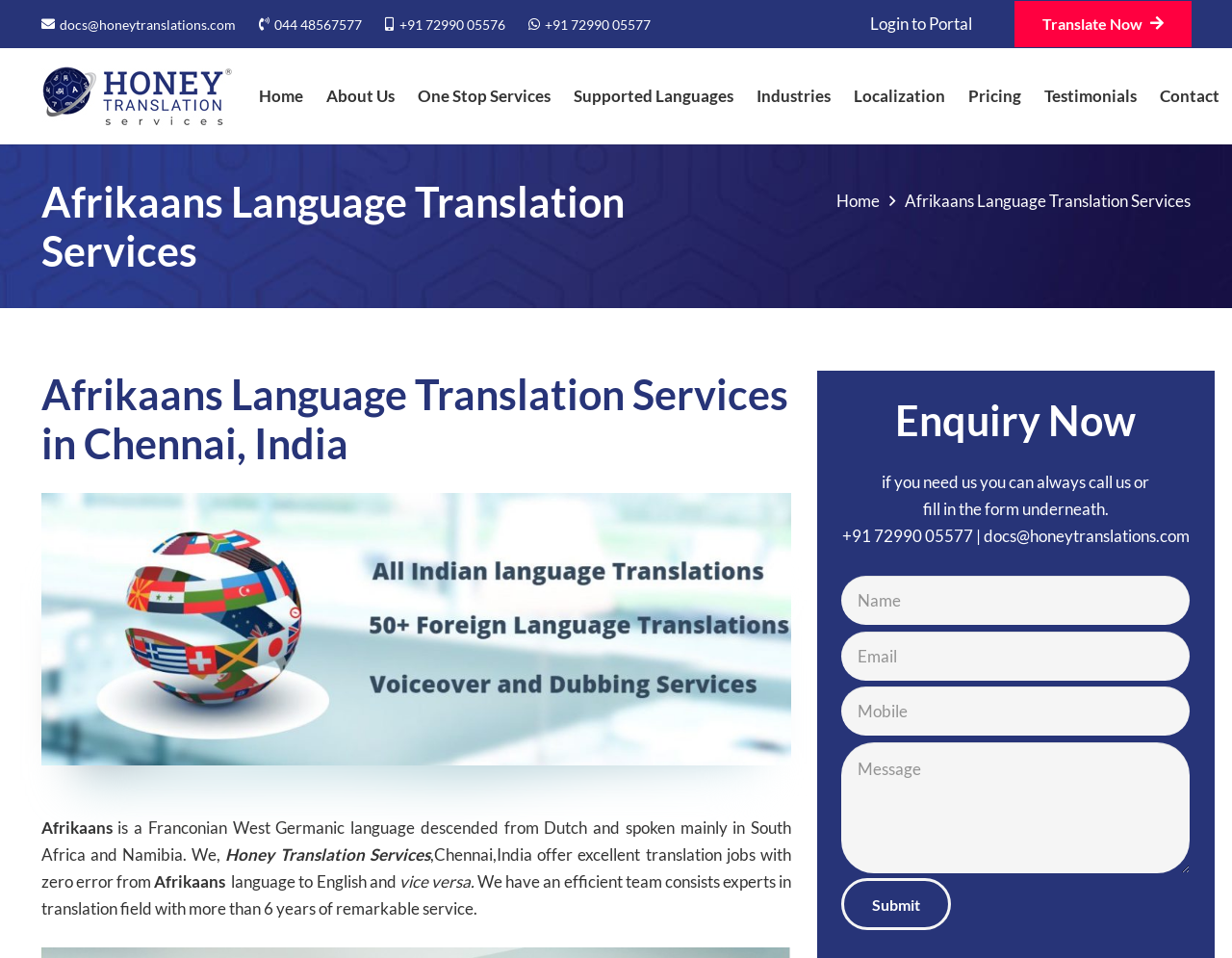Please find the bounding box coordinates in the format (top-left x, top-left y, bottom-right x, bottom-right y) for the given element description. Ensure the coordinates are floating point numbers between 0 and 1. Description: Afrikaans Language Translation Services

[0.735, 0.199, 0.967, 0.22]